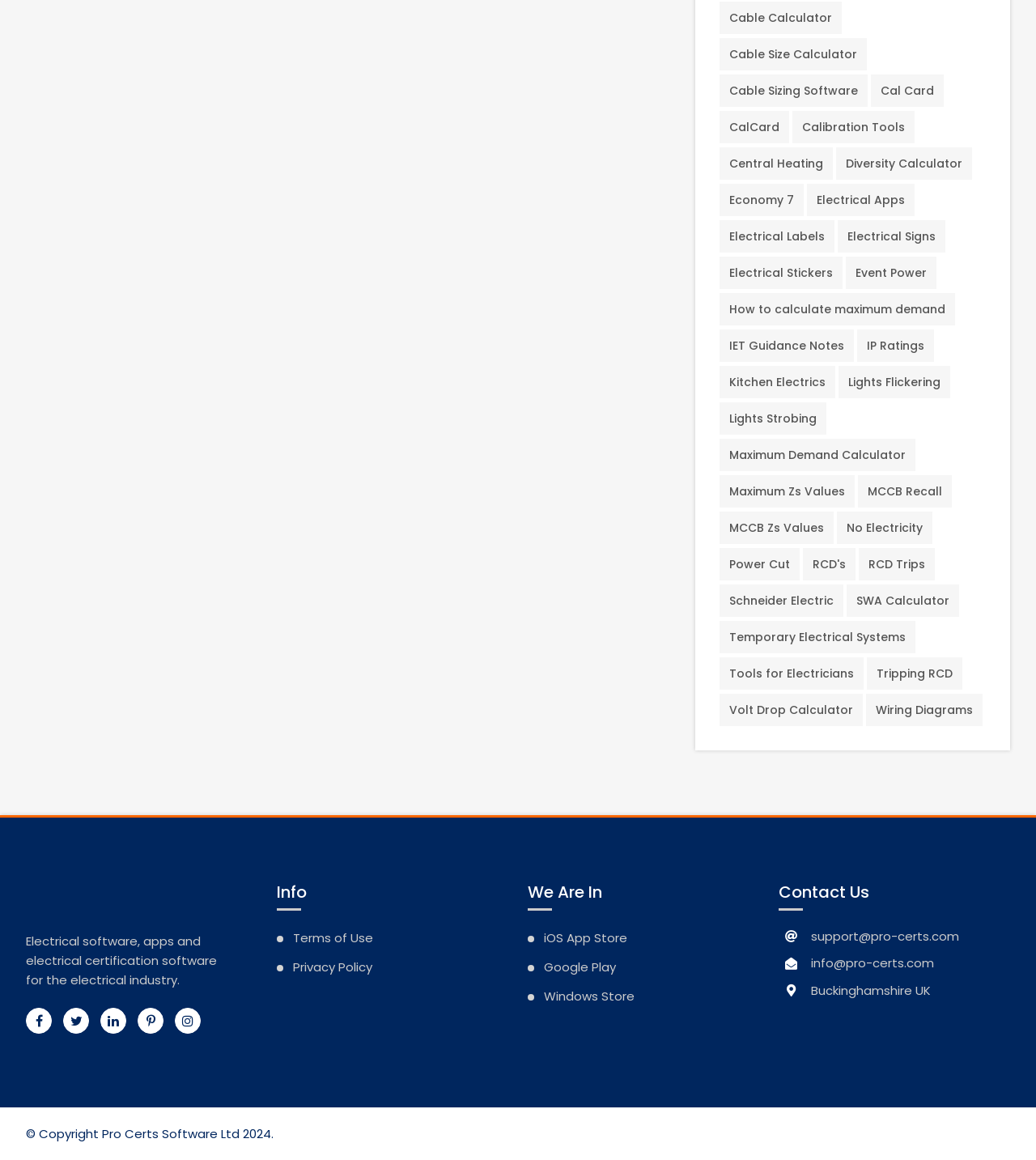From the image, can you give a detailed response to the question below:
How many types of apps are available for download?

I counted the number of types of apps available for download by looking at the 'We Are In' section at the bottom of the webpage. There are links to iOS App Store, Google Play, and Windows Store, which suggests that there are three types of apps available for download.